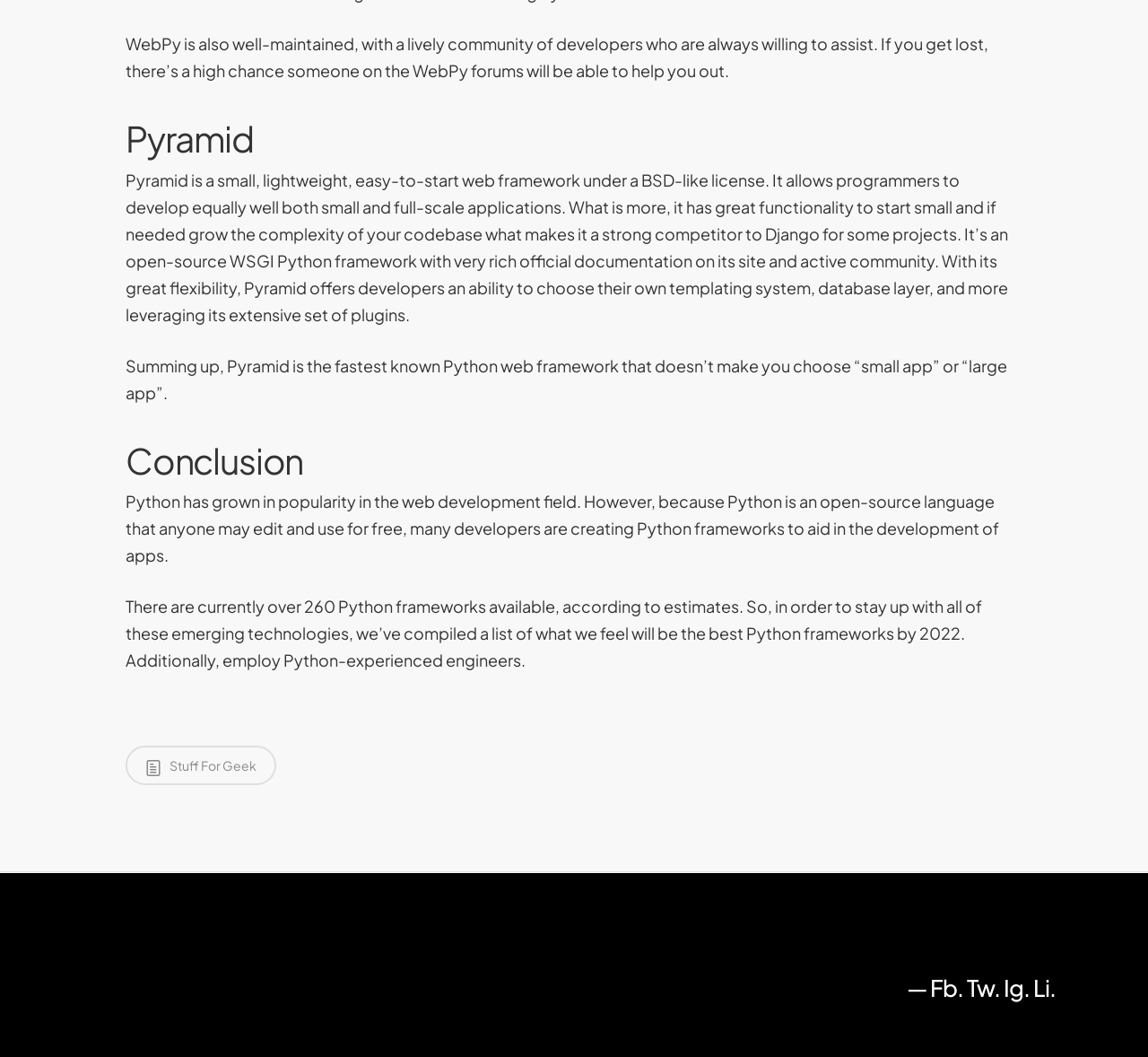What is the name of the section that mentions the best Python frameworks?
Please use the image to deliver a detailed and complete answer.

The section that mentions the best Python frameworks is the 'Conclusion' section, which summarizes the importance of Python frameworks in web development.